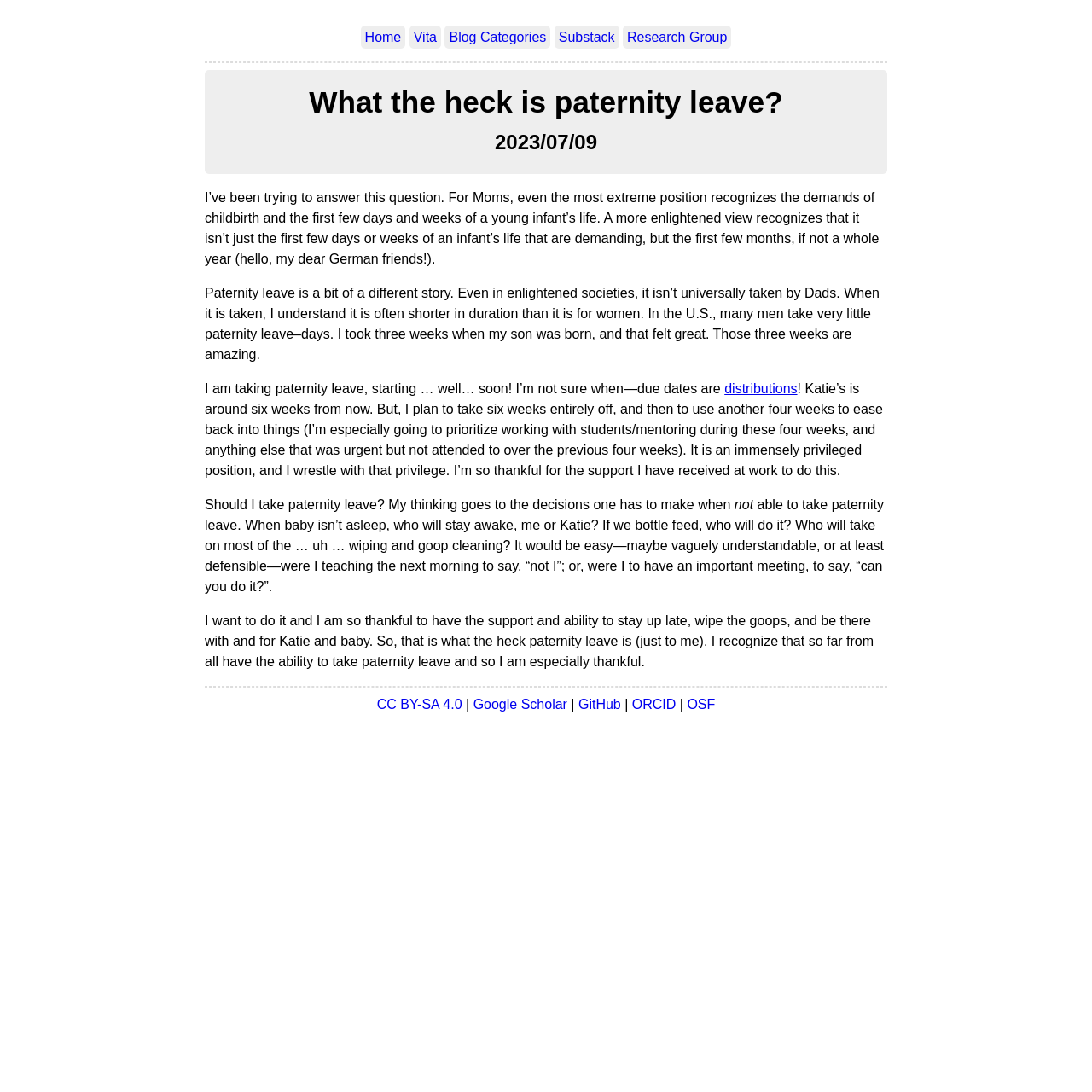What is the license mentioned at the bottom of the page?
Give a single word or phrase answer based on the content of the image.

CC BY-SA 4.0